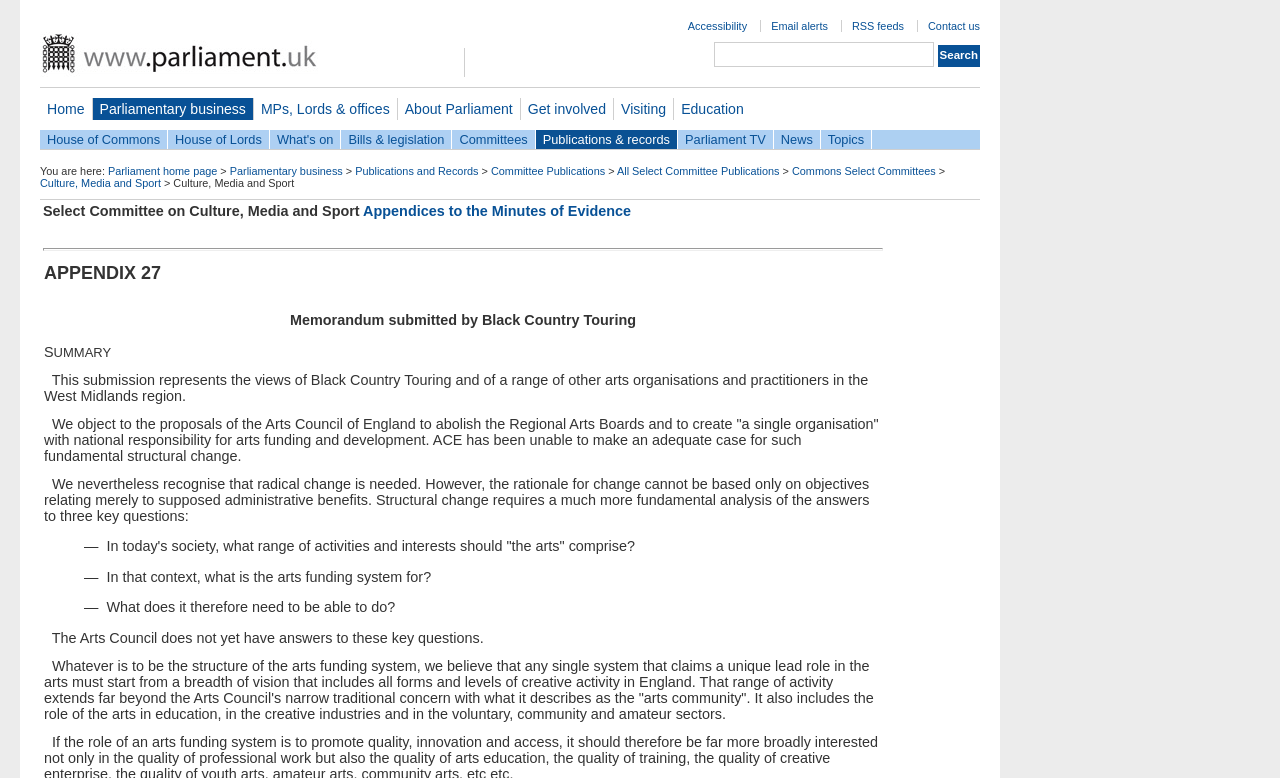Please mark the clickable region by giving the bounding box coordinates needed to complete this instruction: "Get involved".

[0.407, 0.126, 0.479, 0.154]